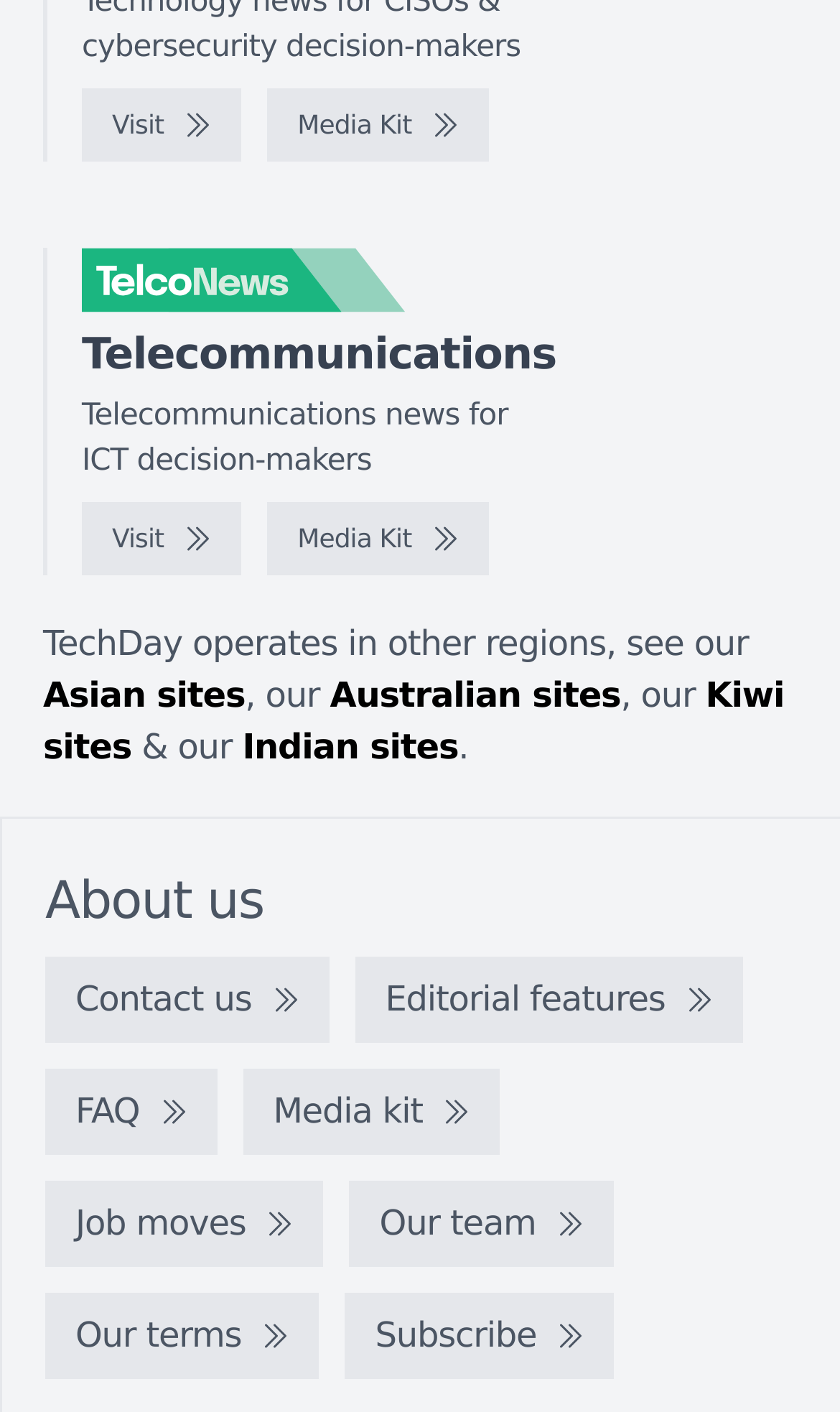Provide a brief response to the question below using a single word or phrase: 
What is the purpose of the 'Media Kit' link?

To access media kit